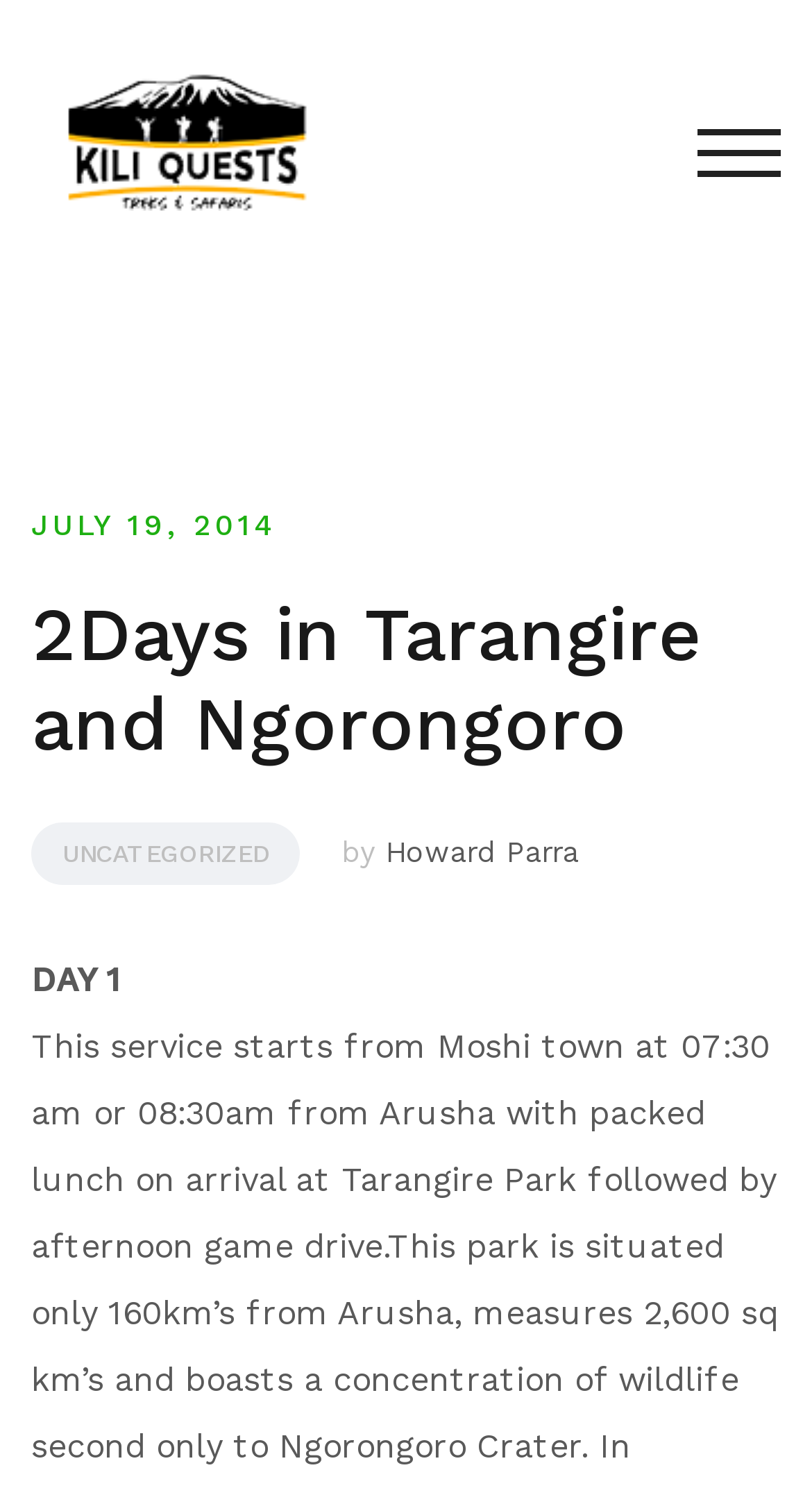Bounding box coordinates are specified in the format (top-left x, top-left y, bottom-right x, bottom-right y). All values are floating point numbers bounded between 0 and 1. Please provide the bounding box coordinate of the region this sentence describes: July 19, 2014March 6, 2024

[0.038, 0.34, 0.344, 0.362]